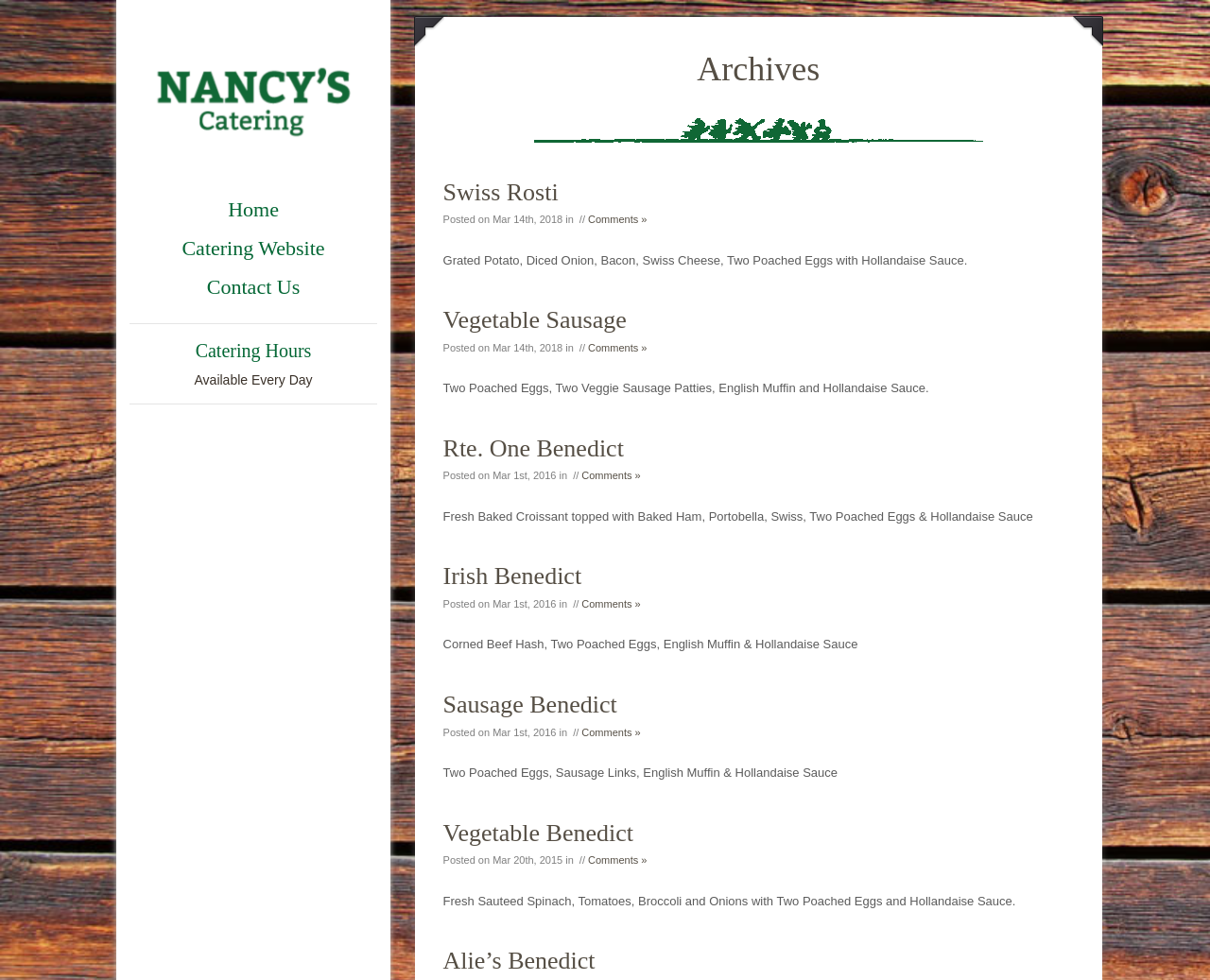Find the bounding box coordinates of the UI element according to this description: "alt="Nancy"".

[0.107, 0.152, 0.315, 0.166]